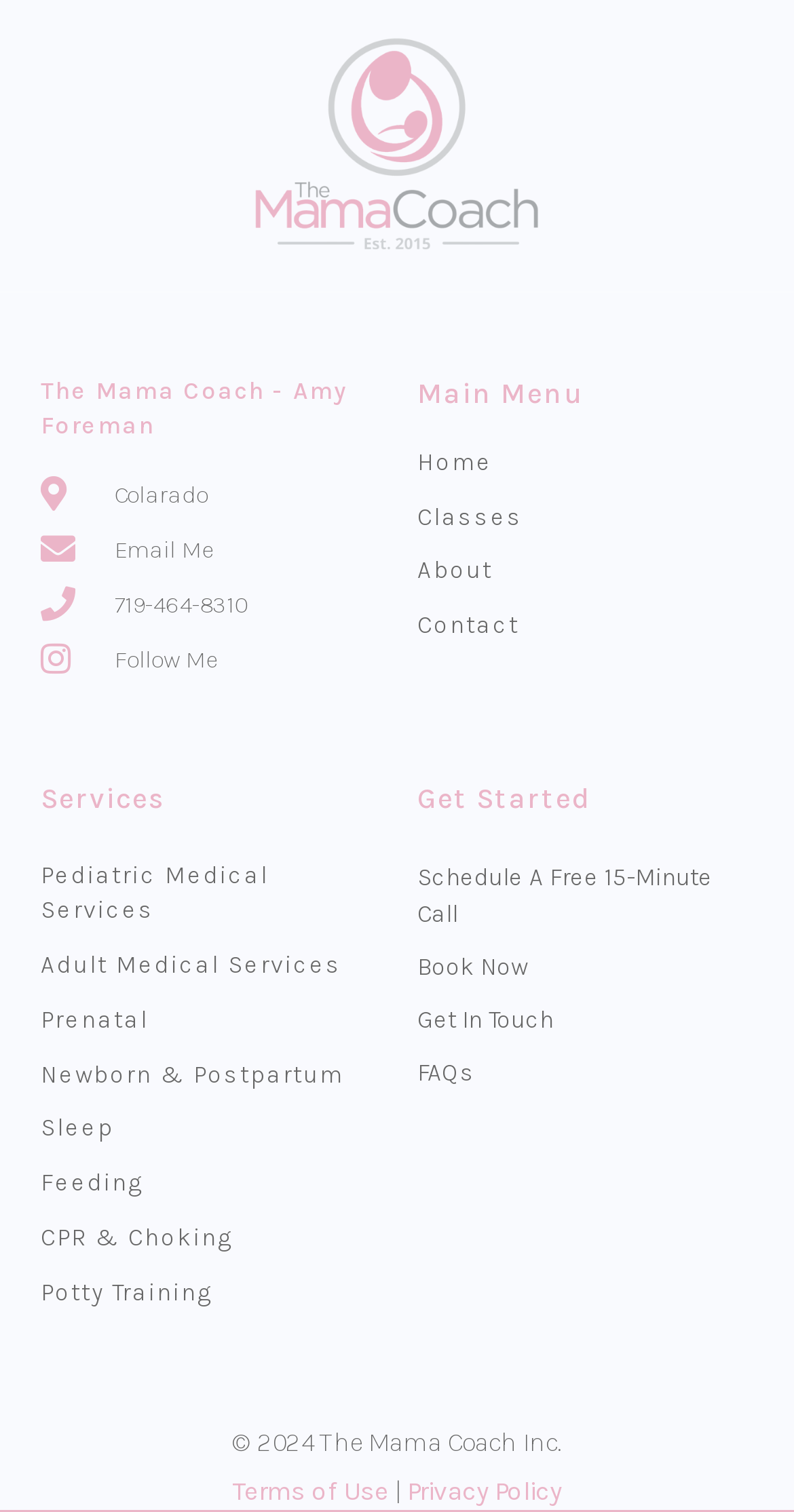Find the bounding box coordinates of the element to click in order to complete the given instruction: "Learn about Pediatric Medical Services."

[0.051, 0.568, 0.474, 0.614]